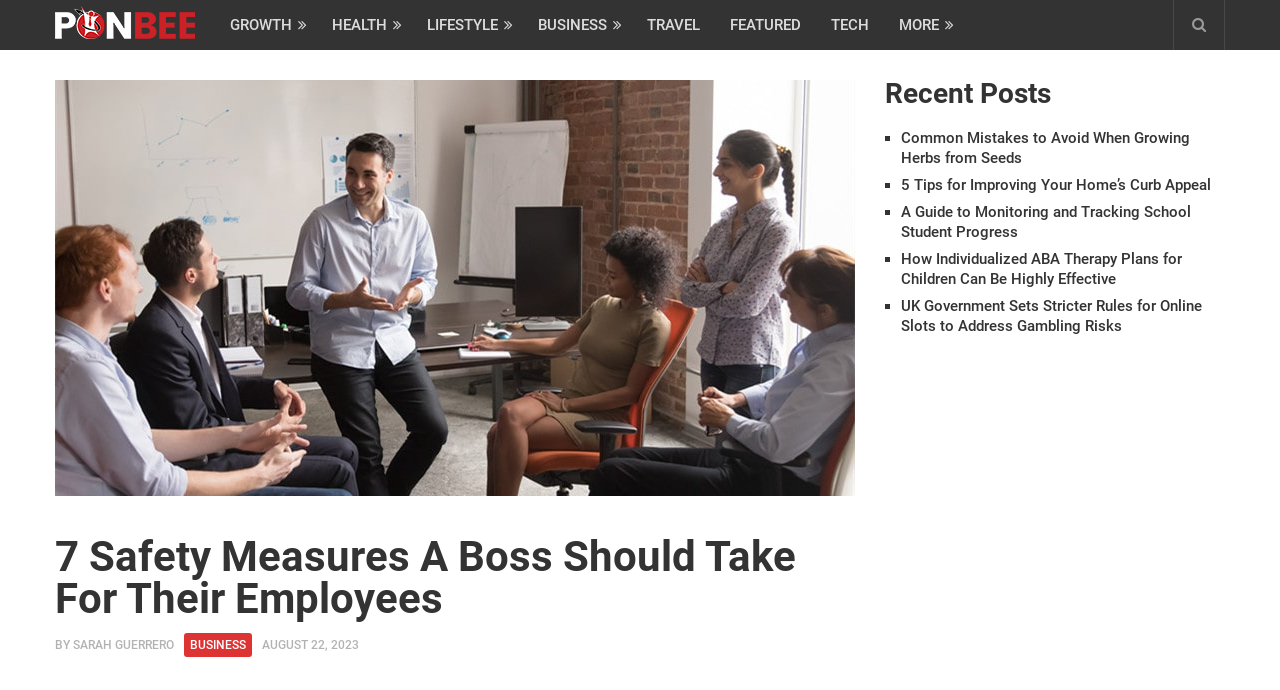Specify the bounding box coordinates of the area that needs to be clicked to achieve the following instruction: "Close the 'Advertisement' iframe".

[0.691, 0.559, 0.957, 0.965]